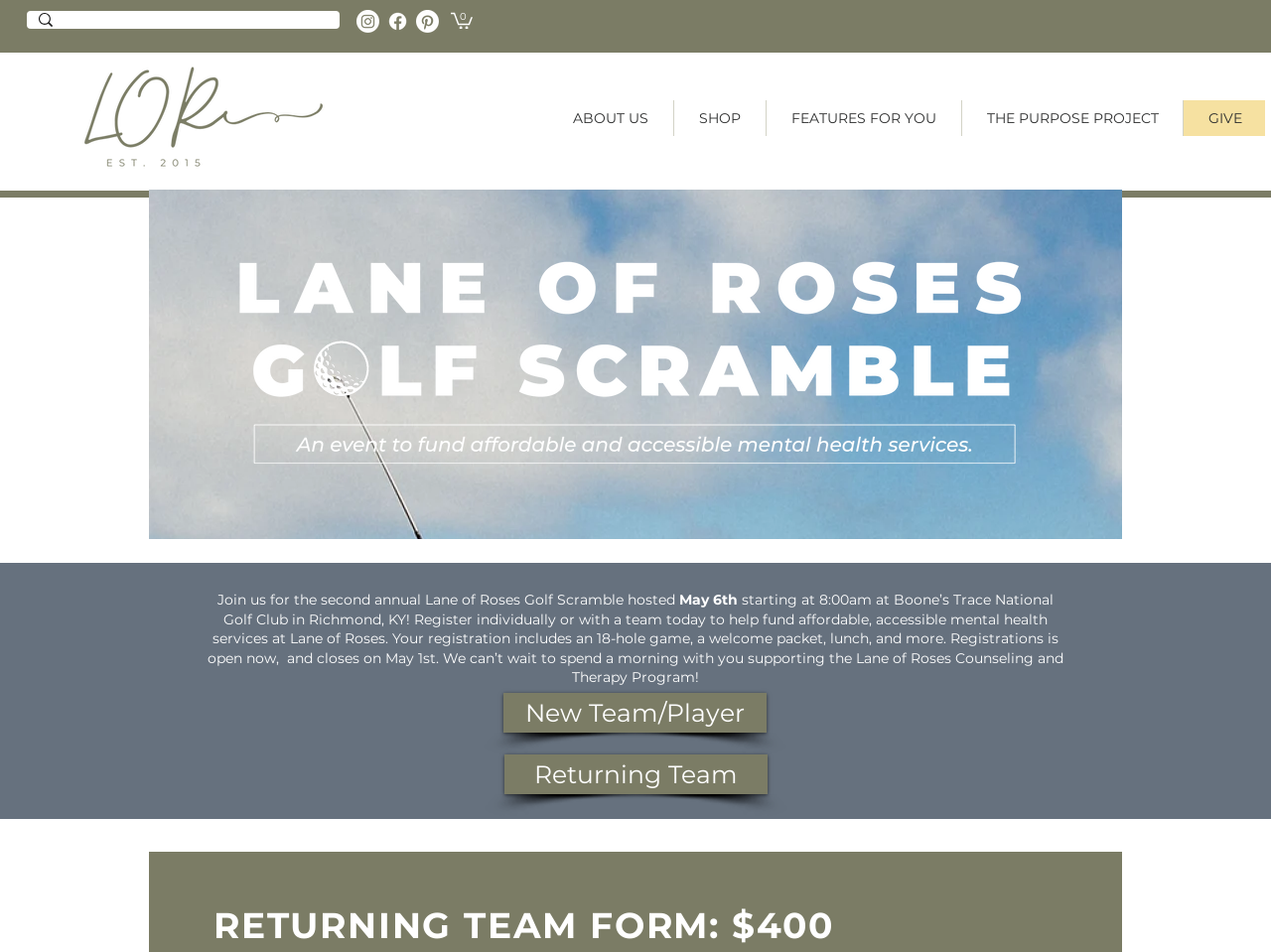Please locate the clickable area by providing the bounding box coordinates to follow this instruction: "Go to ABOUT US page".

[0.431, 0.106, 0.53, 0.143]